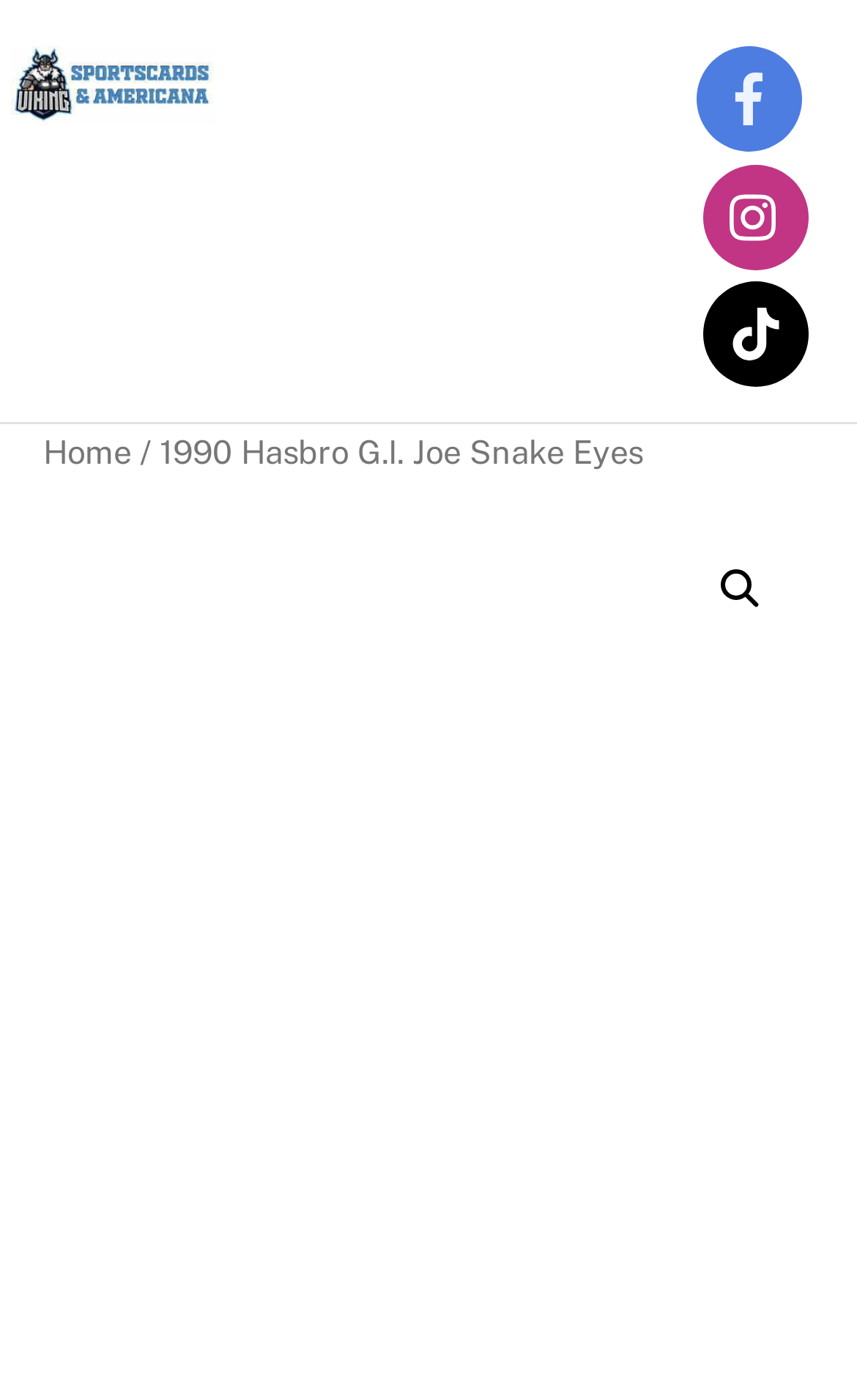Provide a comprehensive description of the webpage.

The webpage is about 1990 Hasbro G.I. Joe Snake Eyes, a Ninja Commando proficient in hand-to-hand combat and firearms. At the top left, there is a link to "Viking Sportscards & Americana" accompanied by an image with the same name. 

On the top right, there are three social media links, including Facebook, and two other blank links. Below these links, there is a navigation section labeled "Breadcrumb" that displays the page's hierarchy. The breadcrumb starts with a "Home" link, followed by a static text " / 1990 Hasbro G.I. Joe Snake Eyes". 

At the bottom right, there is a search link represented by a magnifying glass icon.